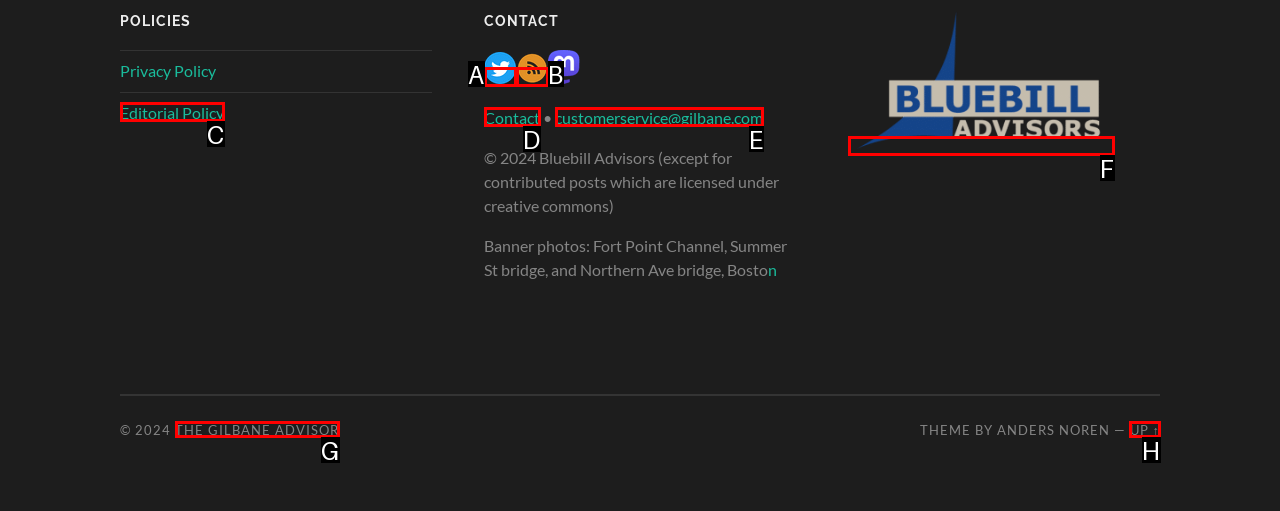Tell me the letter of the HTML element that best matches the description: customerservice@gilbane.com from the provided options.

E